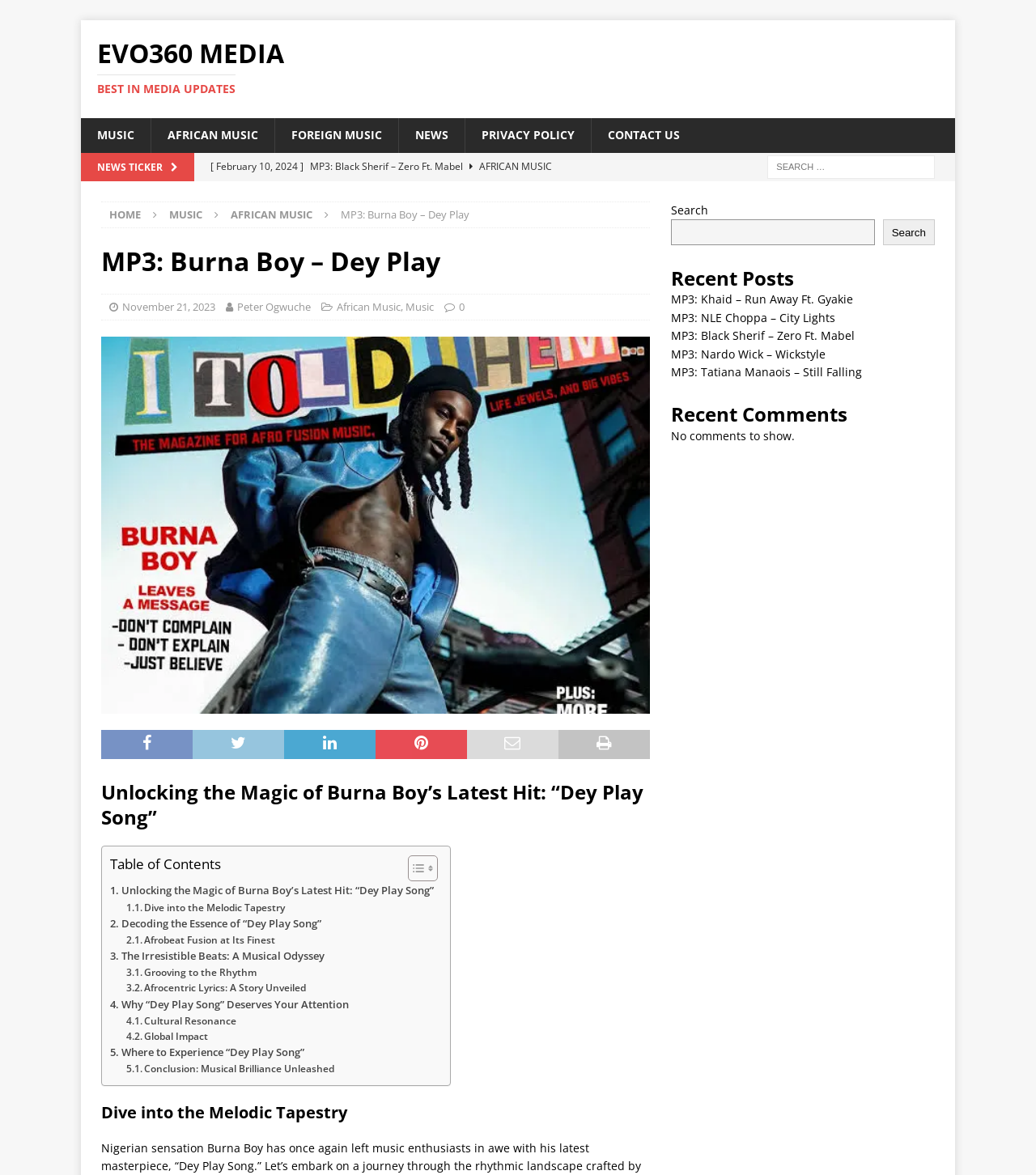Give a one-word or short phrase answer to this question: 
Is there a search function available?

Yes